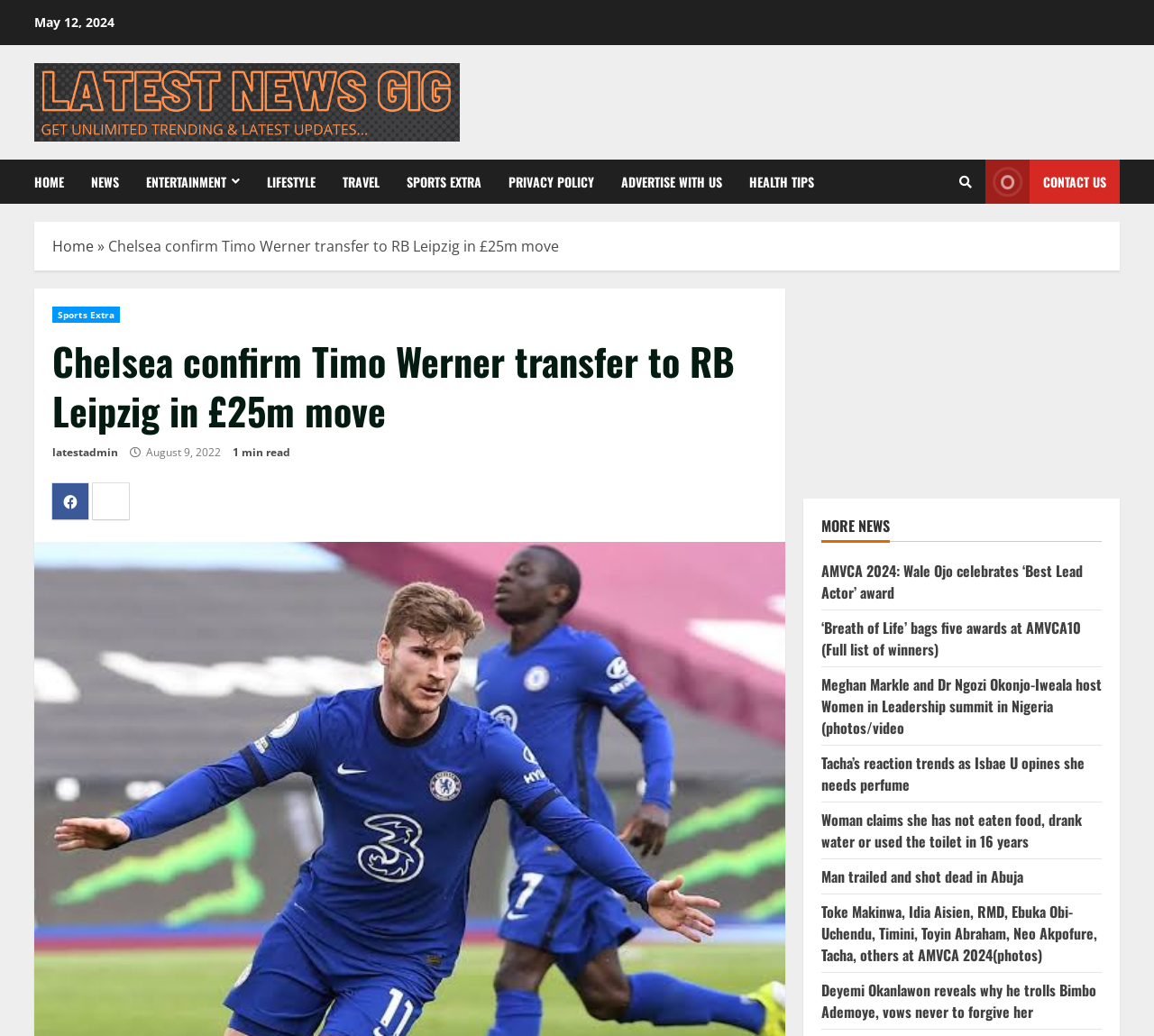Who is the author of the article about Timo Werner?
Examine the image closely and answer the question with as much detail as possible.

I found the author's name 'latestadmin' below the article title 'Chelsea confirm Timo Werner transfer to RB Leipzig in £25m move'.